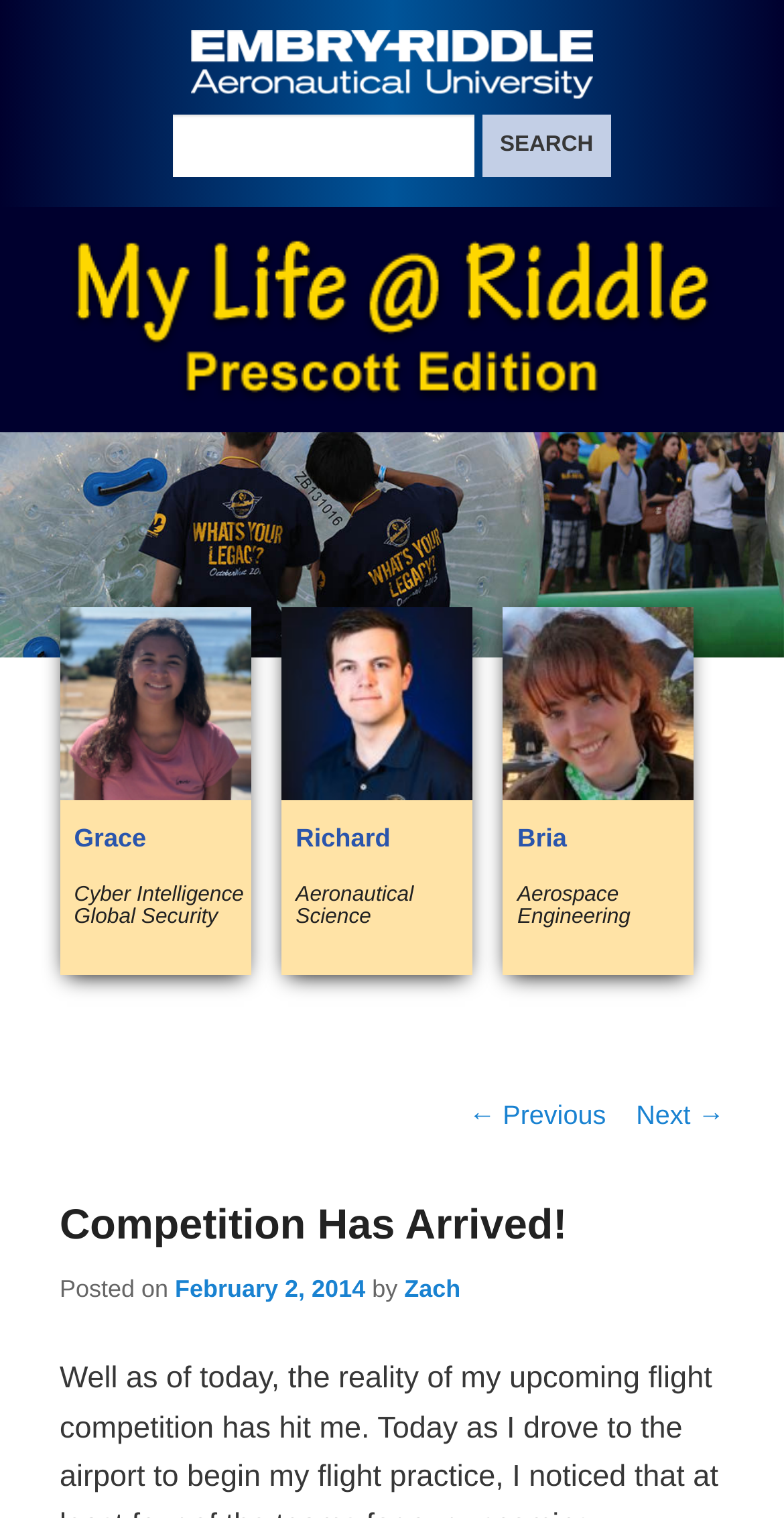Please mark the clickable region by giving the bounding box coordinates needed to complete this instruction: "View previous post".

[0.598, 0.724, 0.773, 0.744]